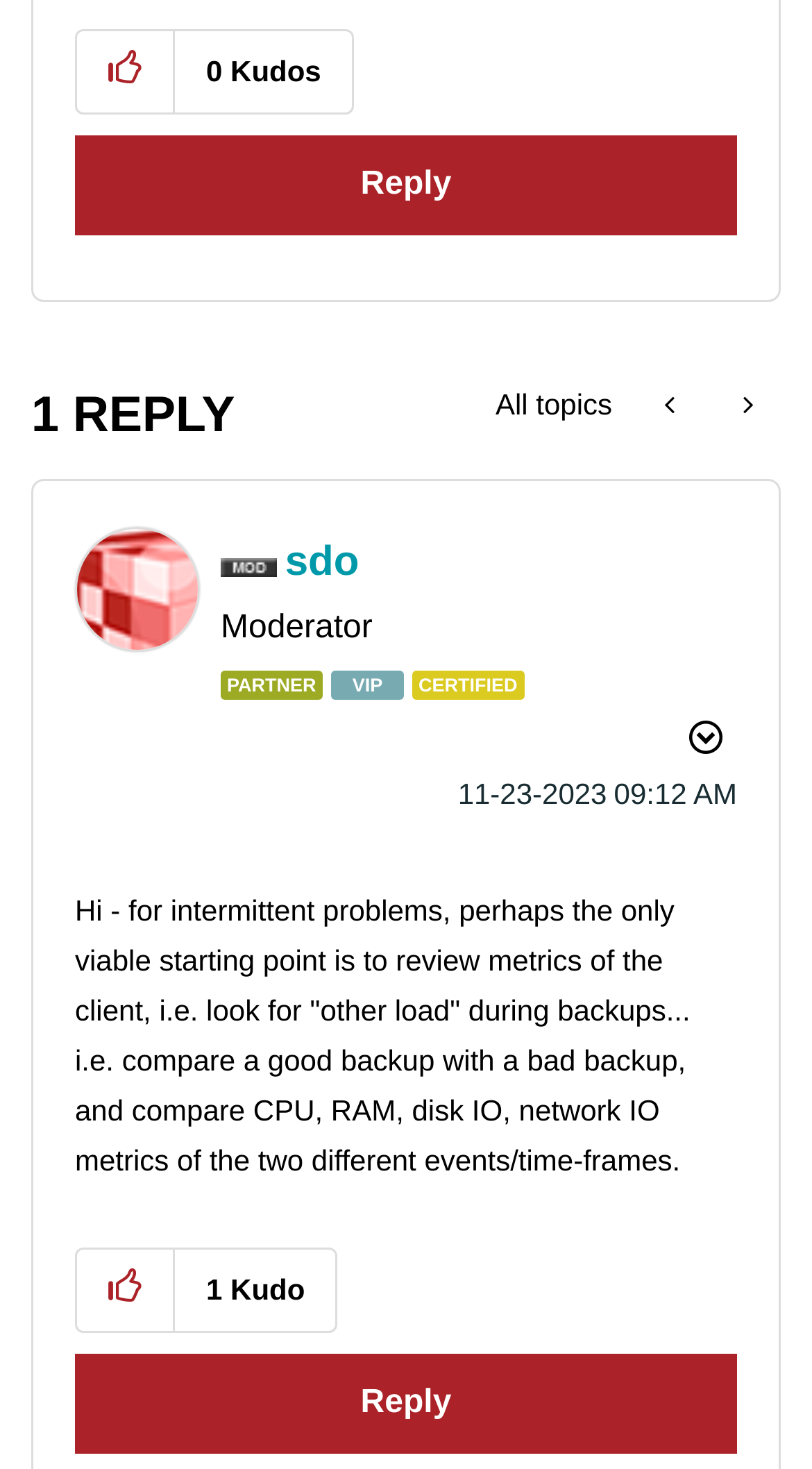Using the provided description Next, find the bounding box coordinates for the UI element. Provide the coordinates in (top-left x, top-left y, bottom-right x, bottom-right y) format, ensuring all values are between 0 and 1.

[0.872, 0.248, 0.962, 0.302]